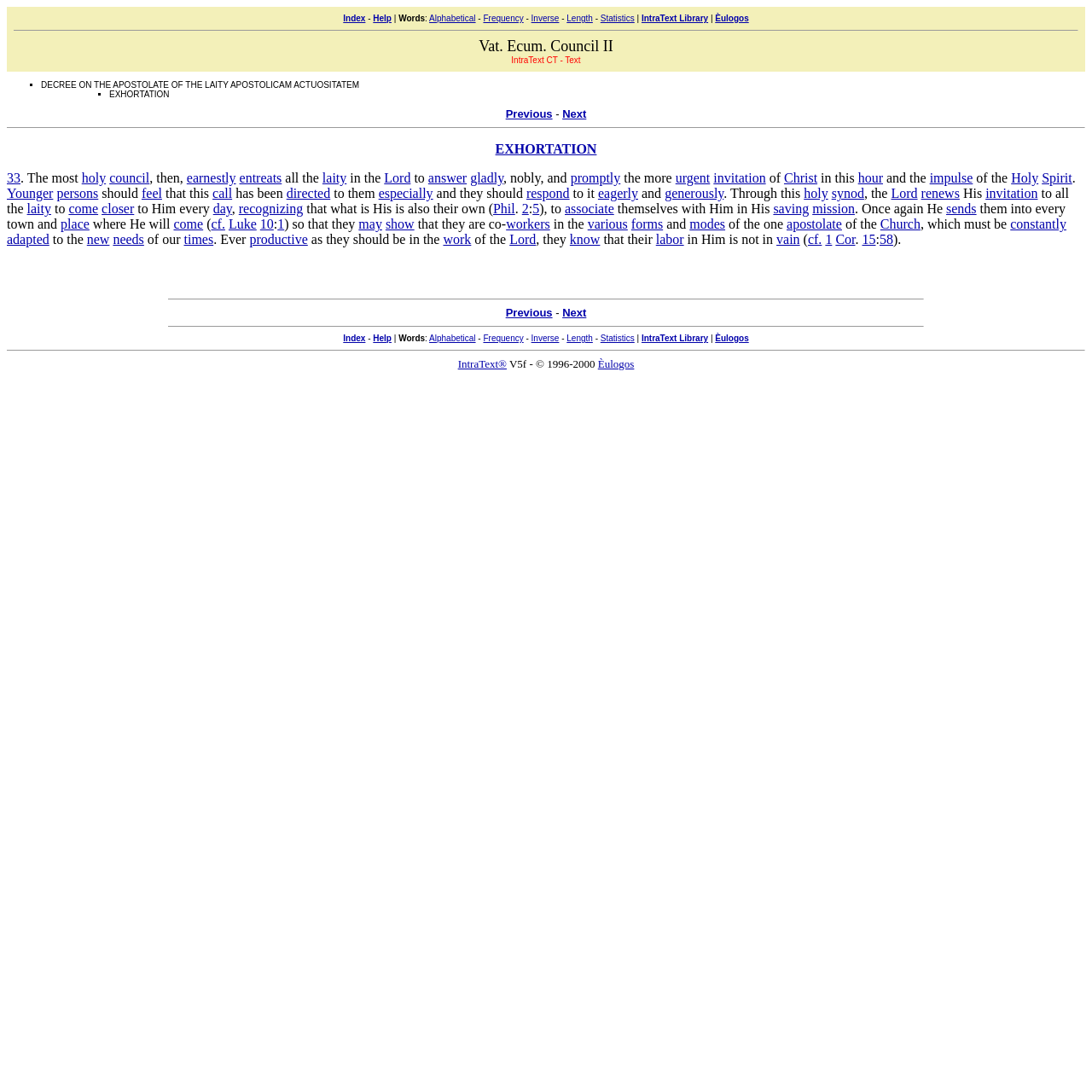Determine the bounding box coordinates for the UI element described. Format the coordinates as (top-left x, top-left y, bottom-right x, bottom-right y) and ensure all values are between 0 and 1. Element description: IntraText Library

[0.587, 0.012, 0.649, 0.021]